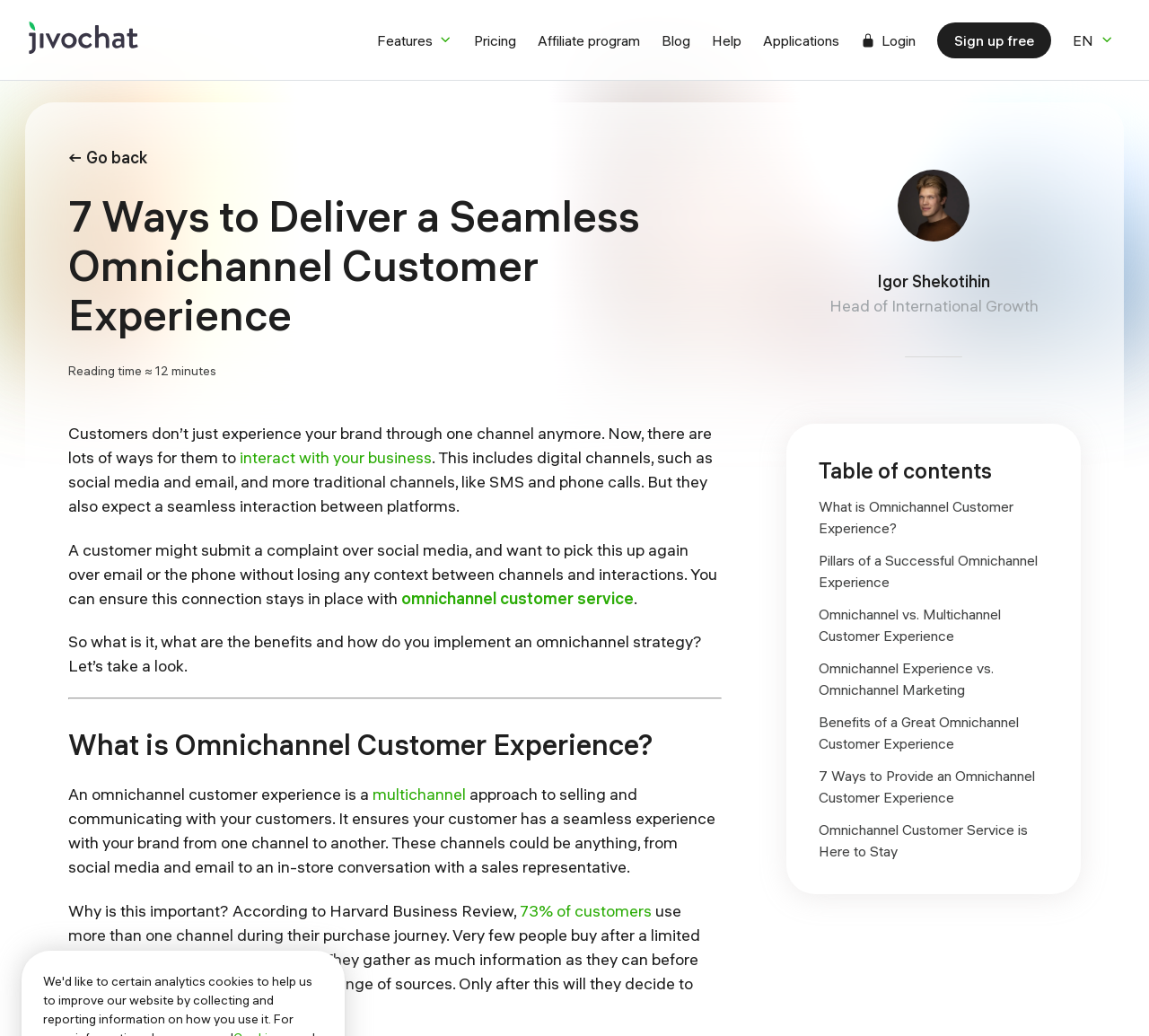Using the provided description: "cheap ray ban outlet", find the bounding box coordinates of the corresponding UI element. The output should be four float numbers between 0 and 1, in the format [left, top, right, bottom].

None